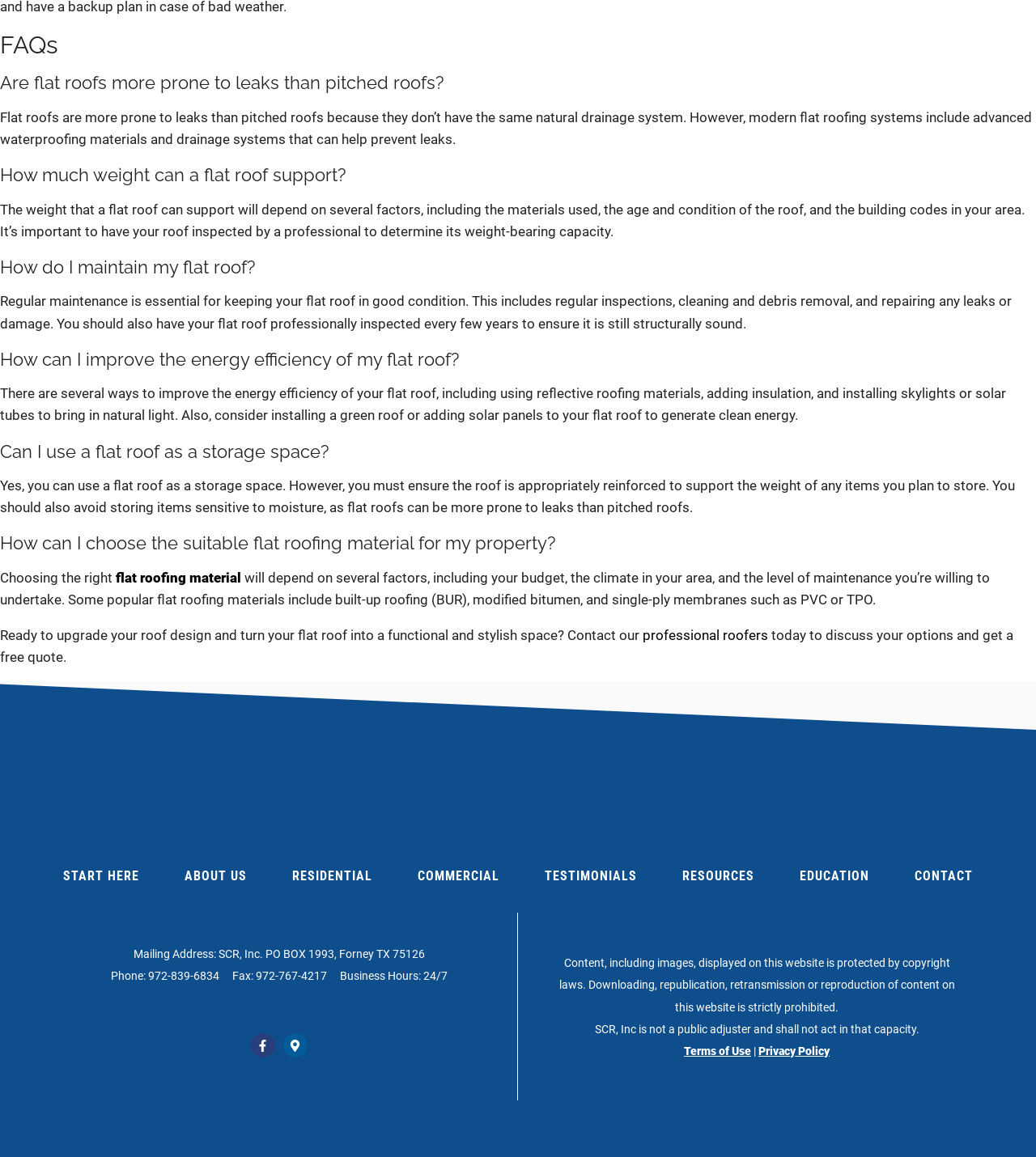Locate the bounding box coordinates of the area to click to fulfill this instruction: "Learn about flat roofing material". The bounding box should be presented as four float numbers between 0 and 1, in the order [left, top, right, bottom].

[0.112, 0.492, 0.233, 0.506]